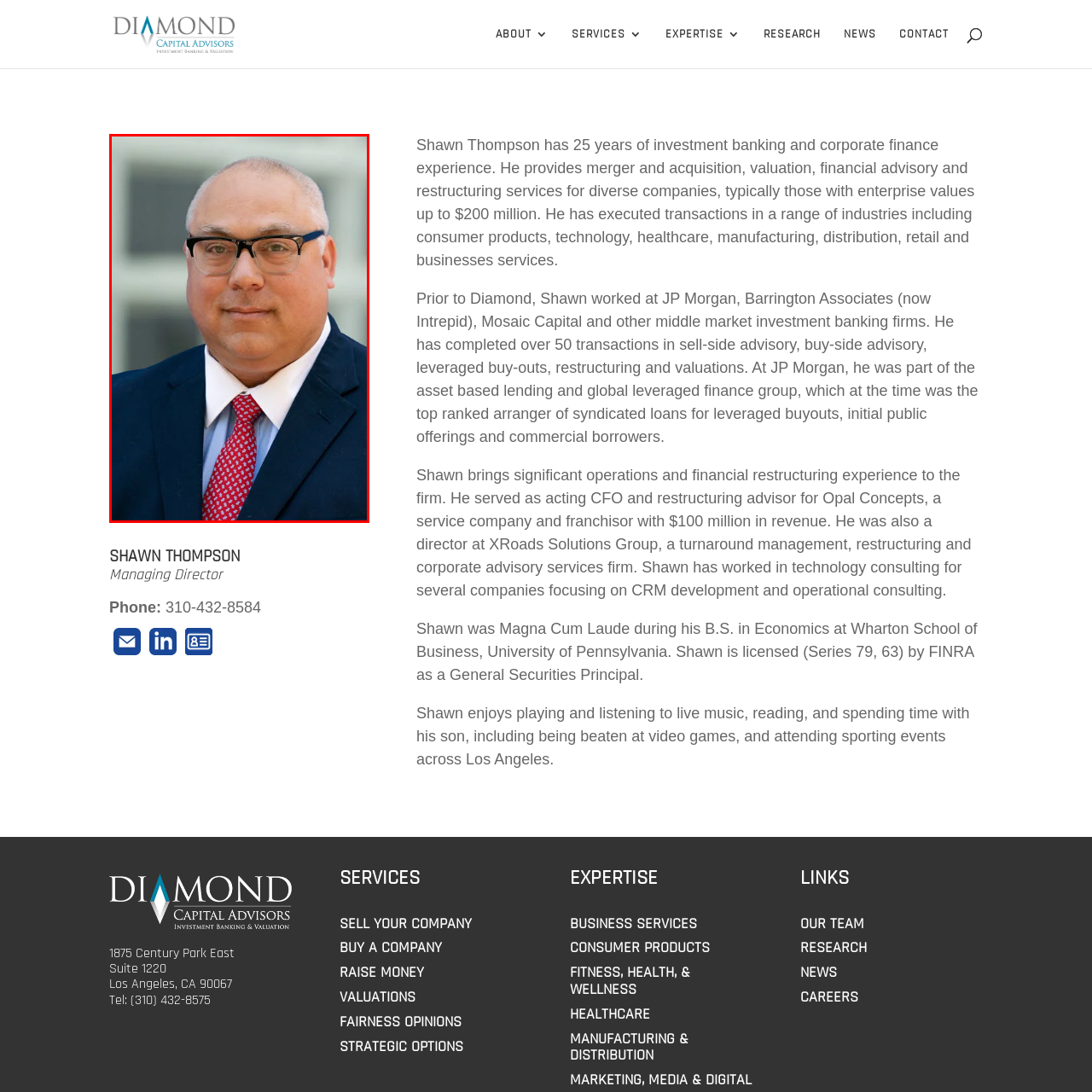What is the pattern on Shawn Thompson's tie?
Review the image inside the red bounding box and give a detailed answer.

The caption describes Shawn Thompson's tie as a distinctive red tie with a pattern, implying that the tie has a unique design or motif, but the exact pattern is not specified.